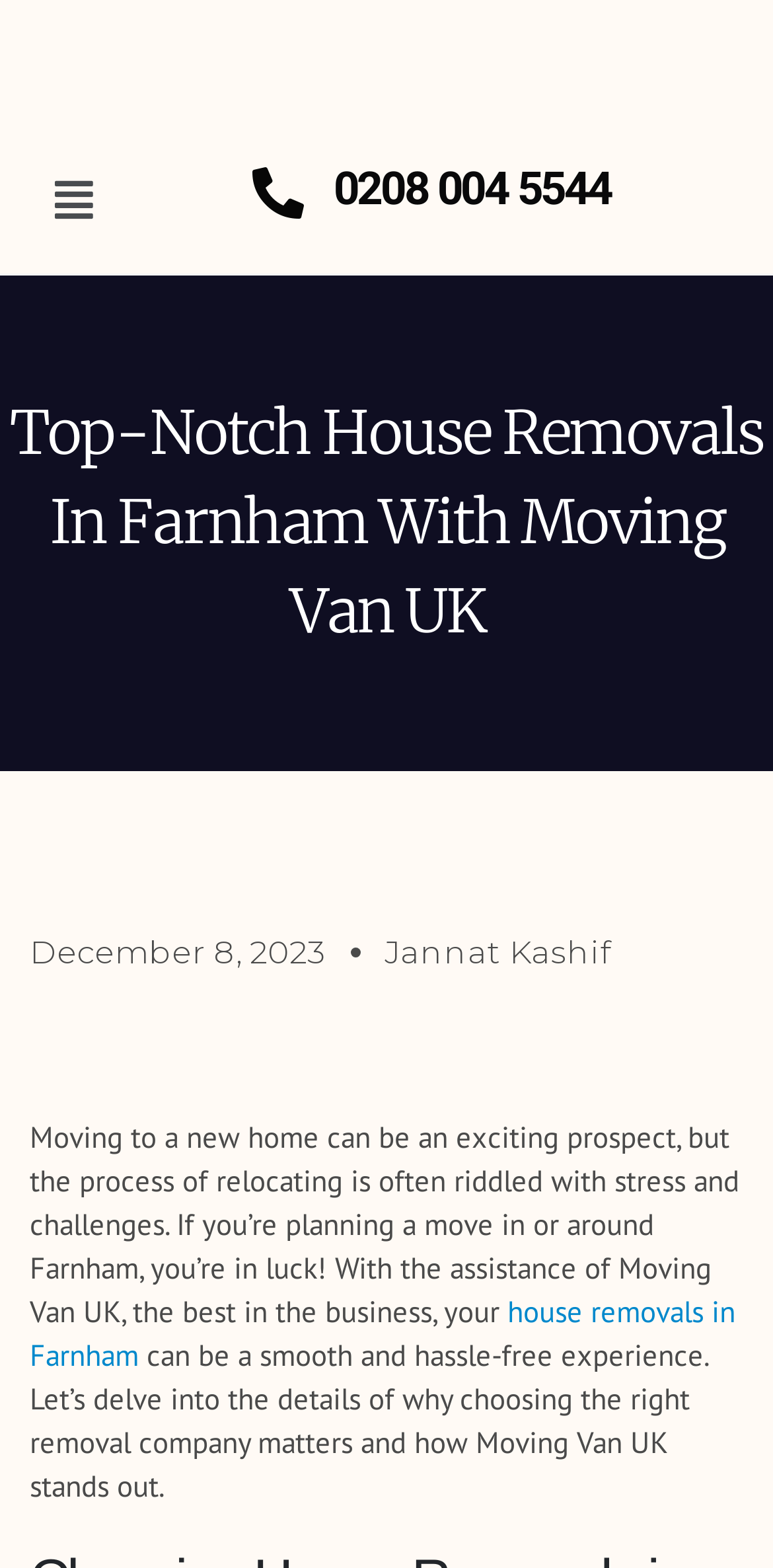Is there a menu button on the webpage?
Refer to the image and give a detailed response to the question.

I found the menu button by looking at the button element with the text 'Menu' which is located at the top of the webpage, and it has a bounding box coordinate of [0.051, 0.104, 0.139, 0.153].